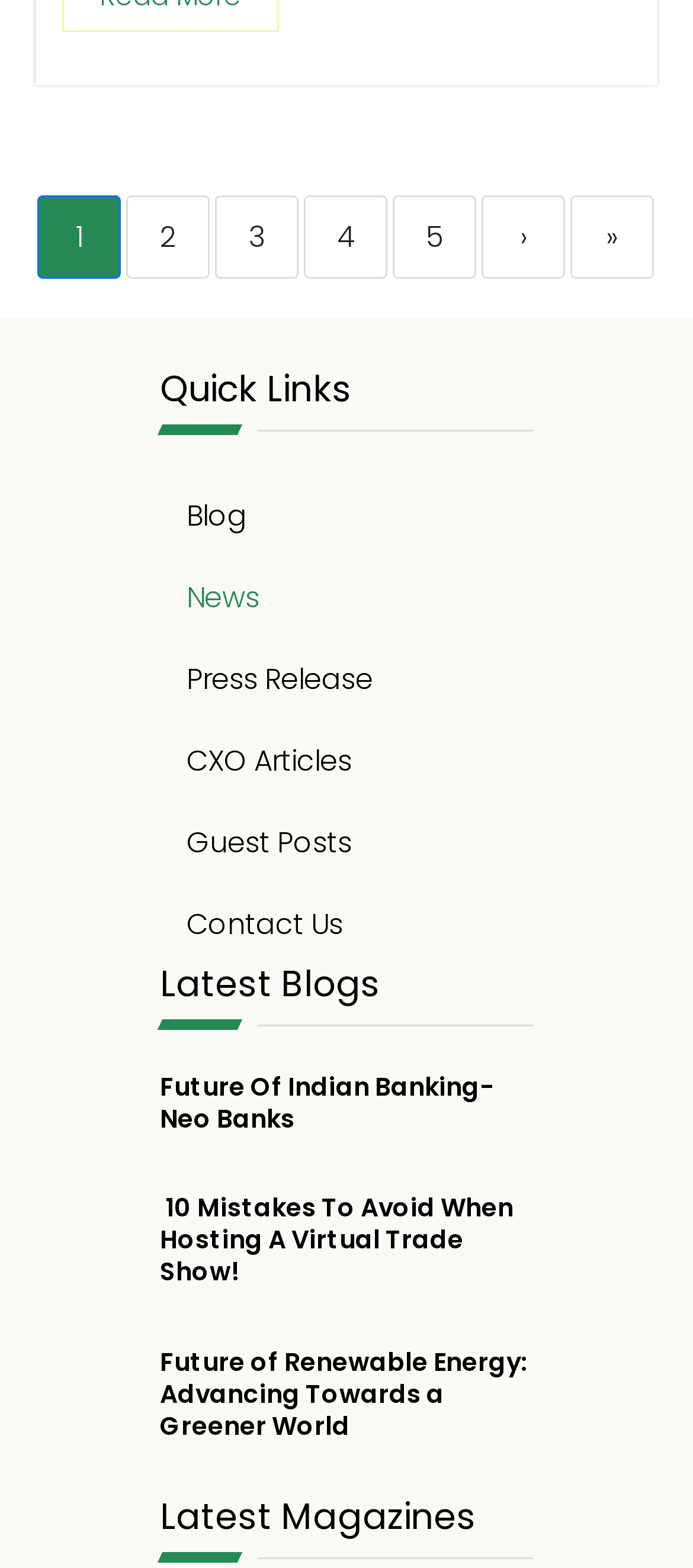Please specify the bounding box coordinates of the area that should be clicked to accomplish the following instruction: "view the 'Latest Magazines'". The coordinates should consist of four float numbers between 0 and 1, i.e., [left, top, right, bottom].

[0.231, 0.956, 0.726, 0.979]